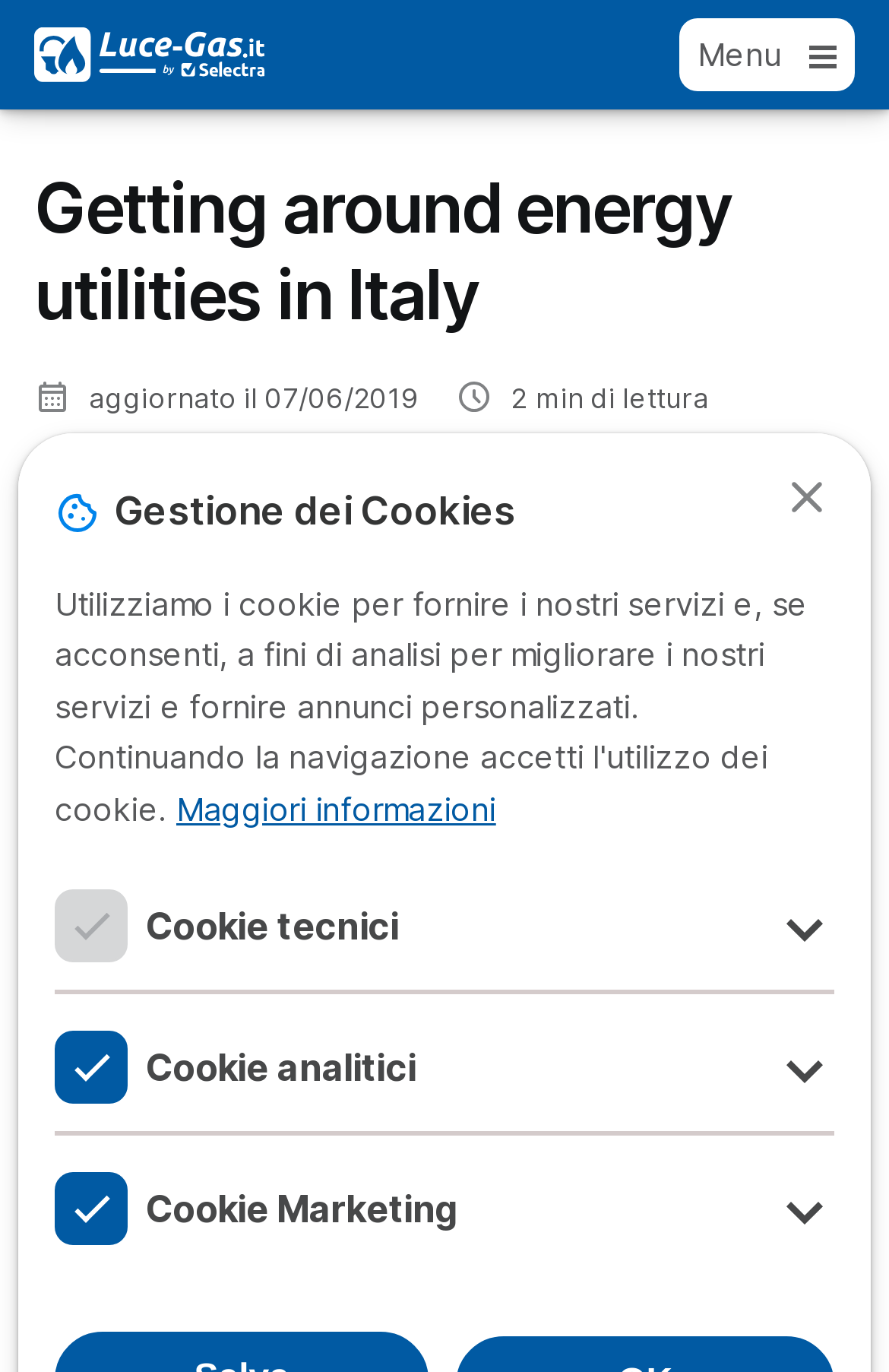Indicate the bounding box coordinates of the element that must be clicked to execute the instruction: "Click the logo". The coordinates should be given as four float numbers between 0 and 1, i.e., [left, top, right, bottom].

[0.038, 0.02, 0.297, 0.06]